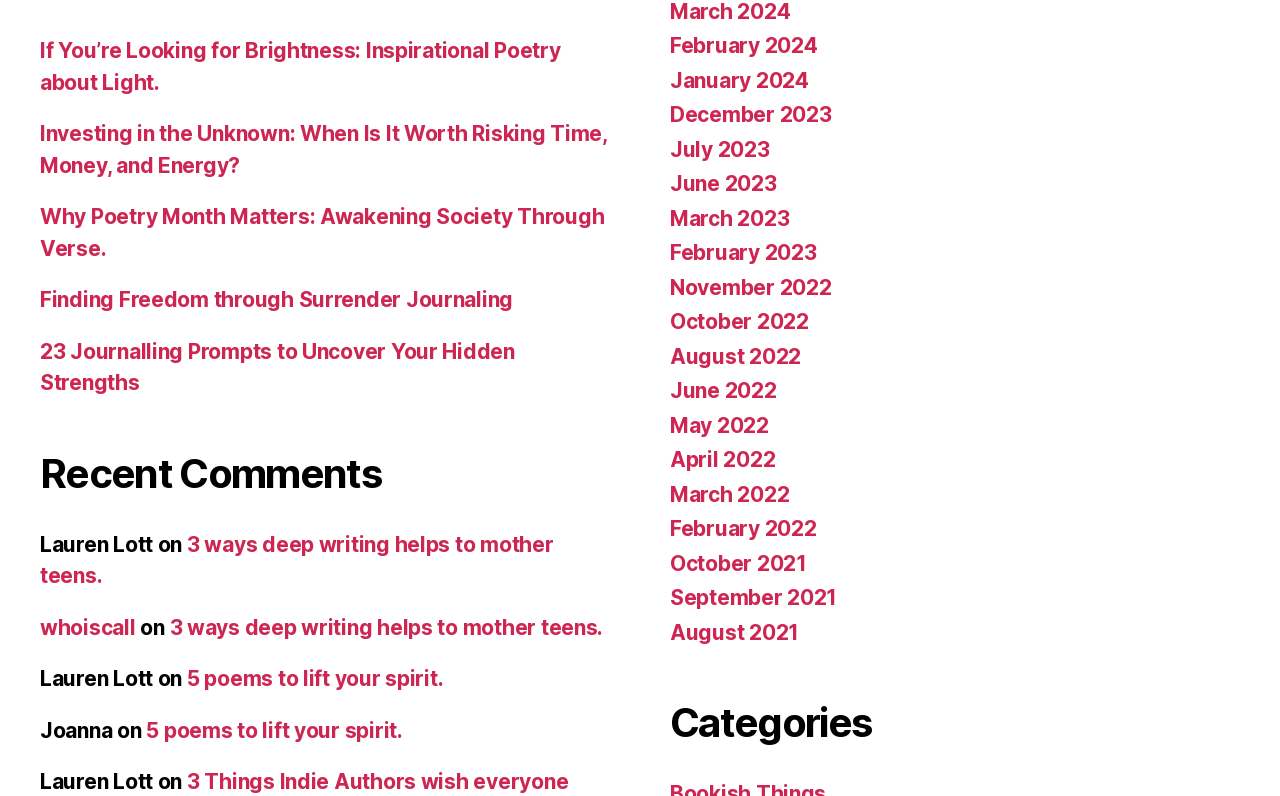Please find the bounding box coordinates of the section that needs to be clicked to achieve this instruction: "Read the article 'If You’re Looking for Brightness: Inspirational Poetry about Light'".

[0.031, 0.046, 0.438, 0.117]